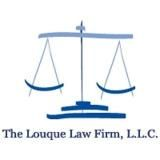Respond with a single word or phrase to the following question:
What areas of law does the firm specialize in?

Bankruptcy and real estate law